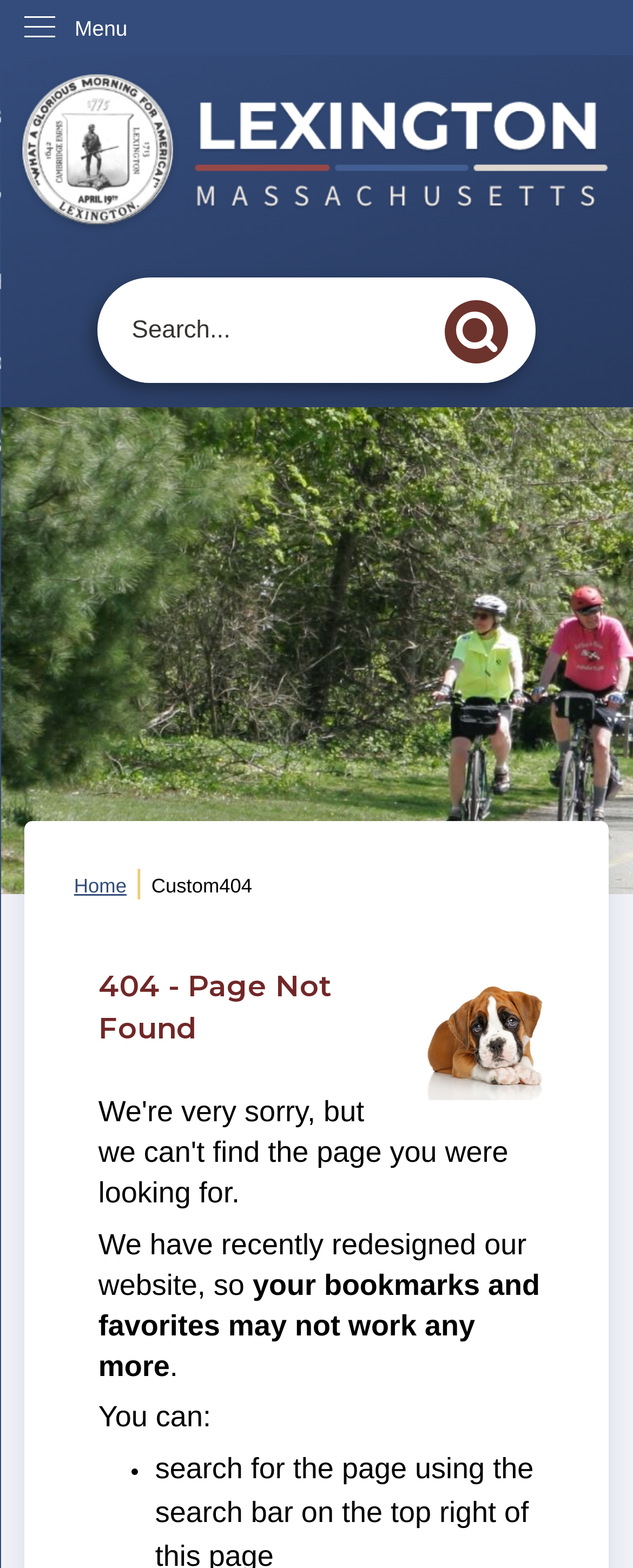What is the reason for the 404 error page?
Refer to the image and respond with a one-word or short-phrase answer.

Website redesign